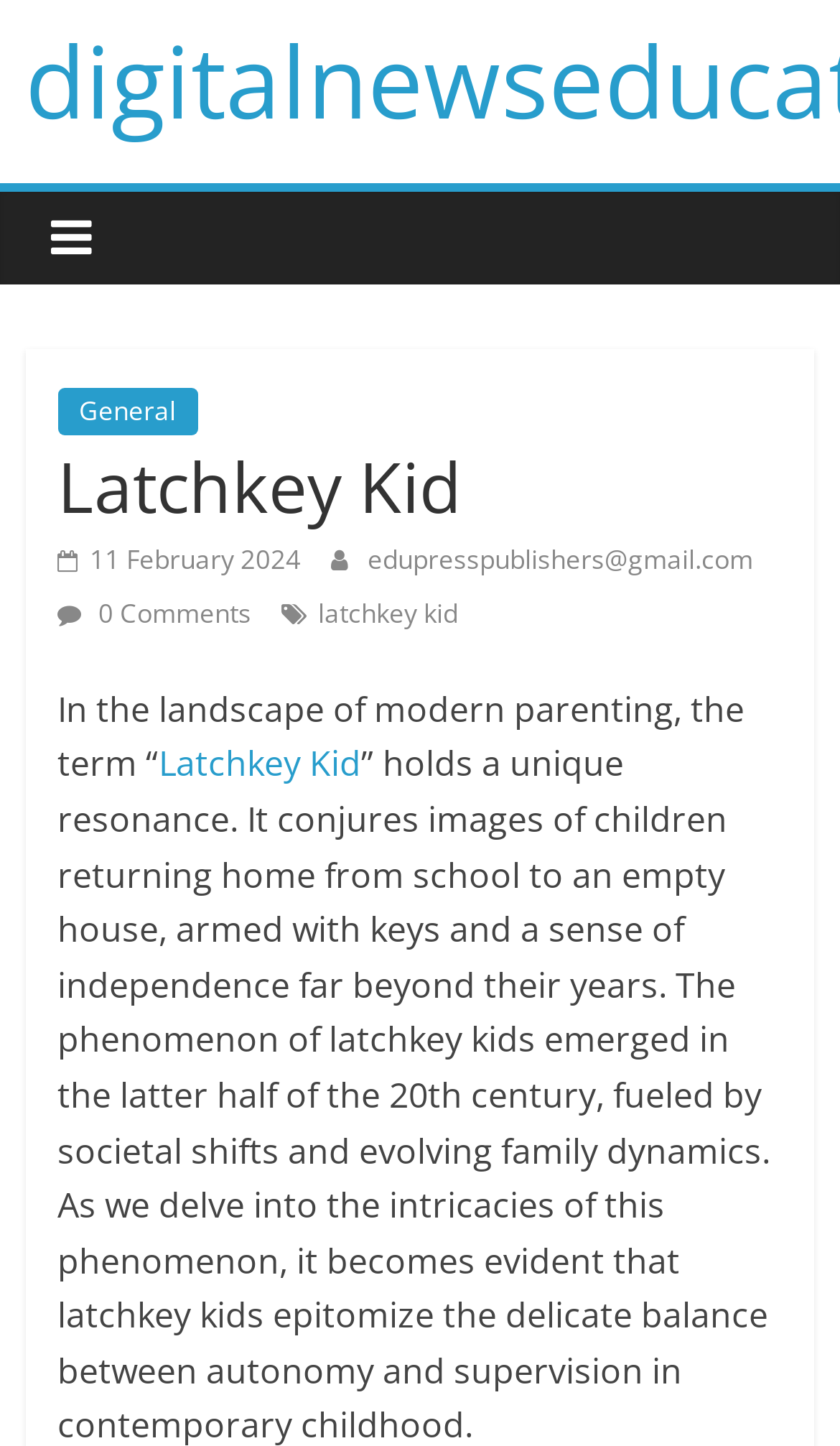What is the term being discussed in the article?
Offer a detailed and full explanation in response to the question.

I found the term being discussed in the article by looking at the header element with the text 'Latchkey Kid' which is located at the top of the page, indicating the main topic of the article.